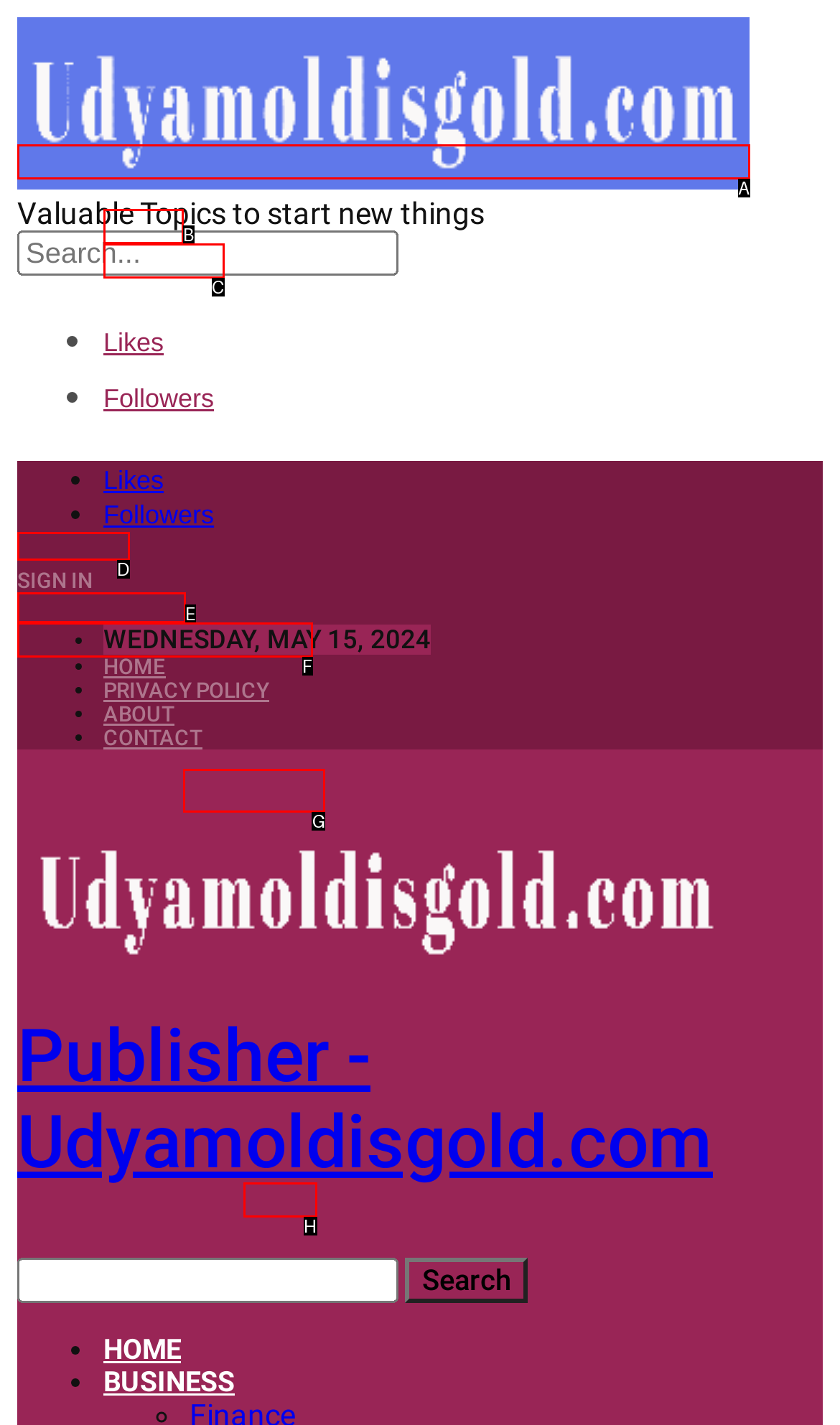Specify which element within the red bounding boxes should be clicked for this task: Click on the 'coupons' link Respond with the letter of the correct option.

G